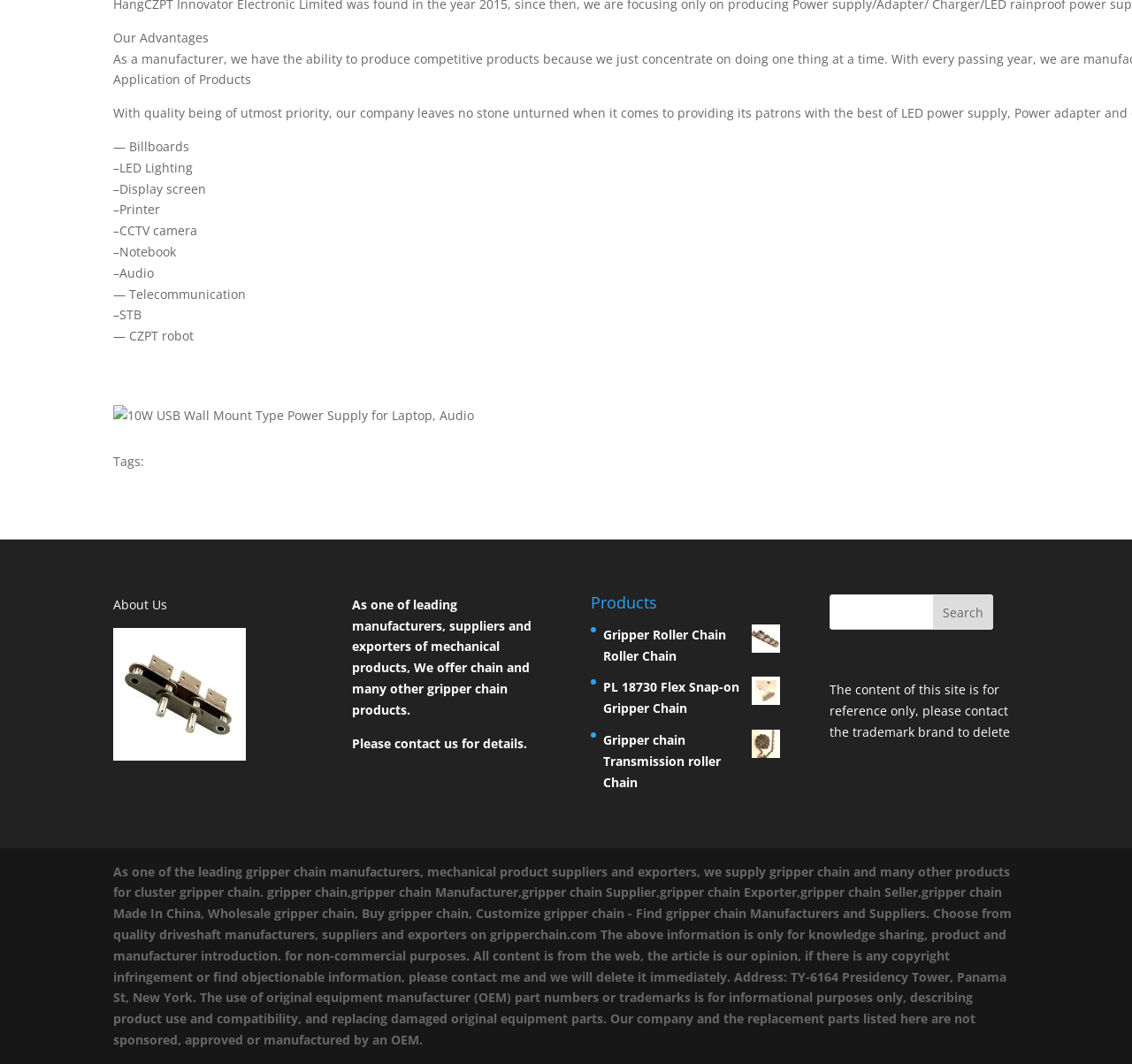Respond with a single word or phrase:
What is the company's main business?

Mechanical products